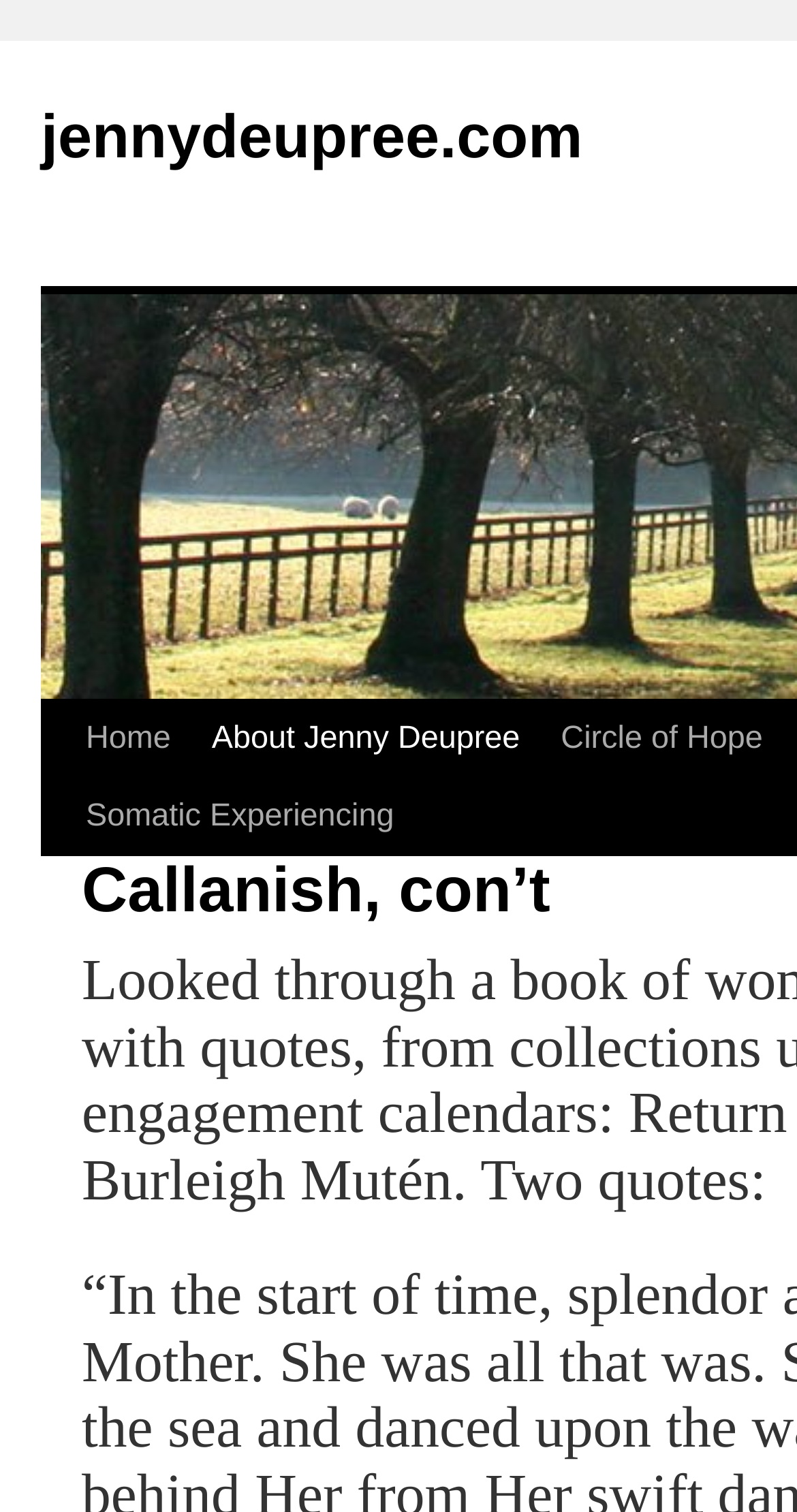Determine the bounding box coordinates for the UI element matching this description: "Circle of Hope".

[0.596, 0.464, 0.859, 0.566]